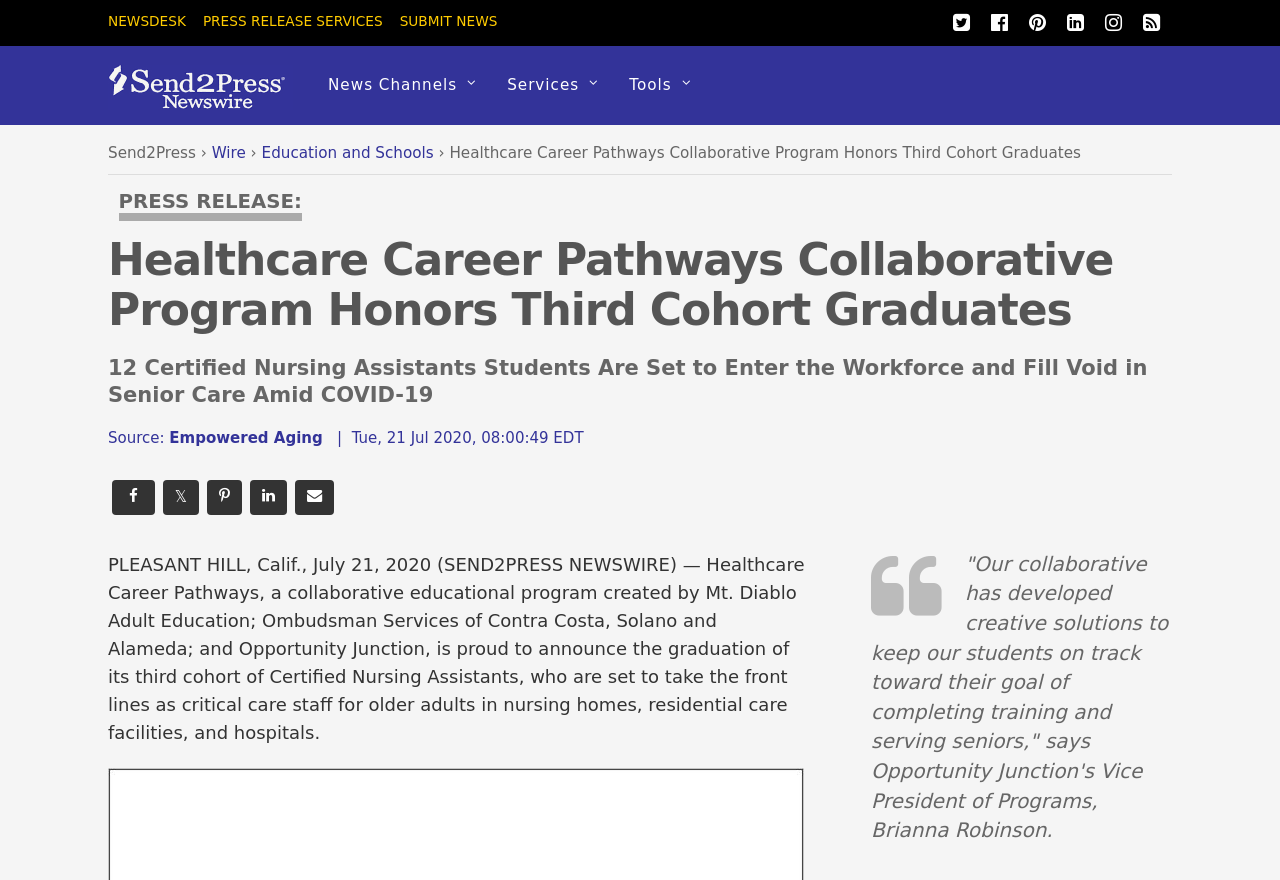Determine the main heading of the webpage and generate its text.

Healthcare Career Pathways Collaborative Program Honors Third Cohort Graduates